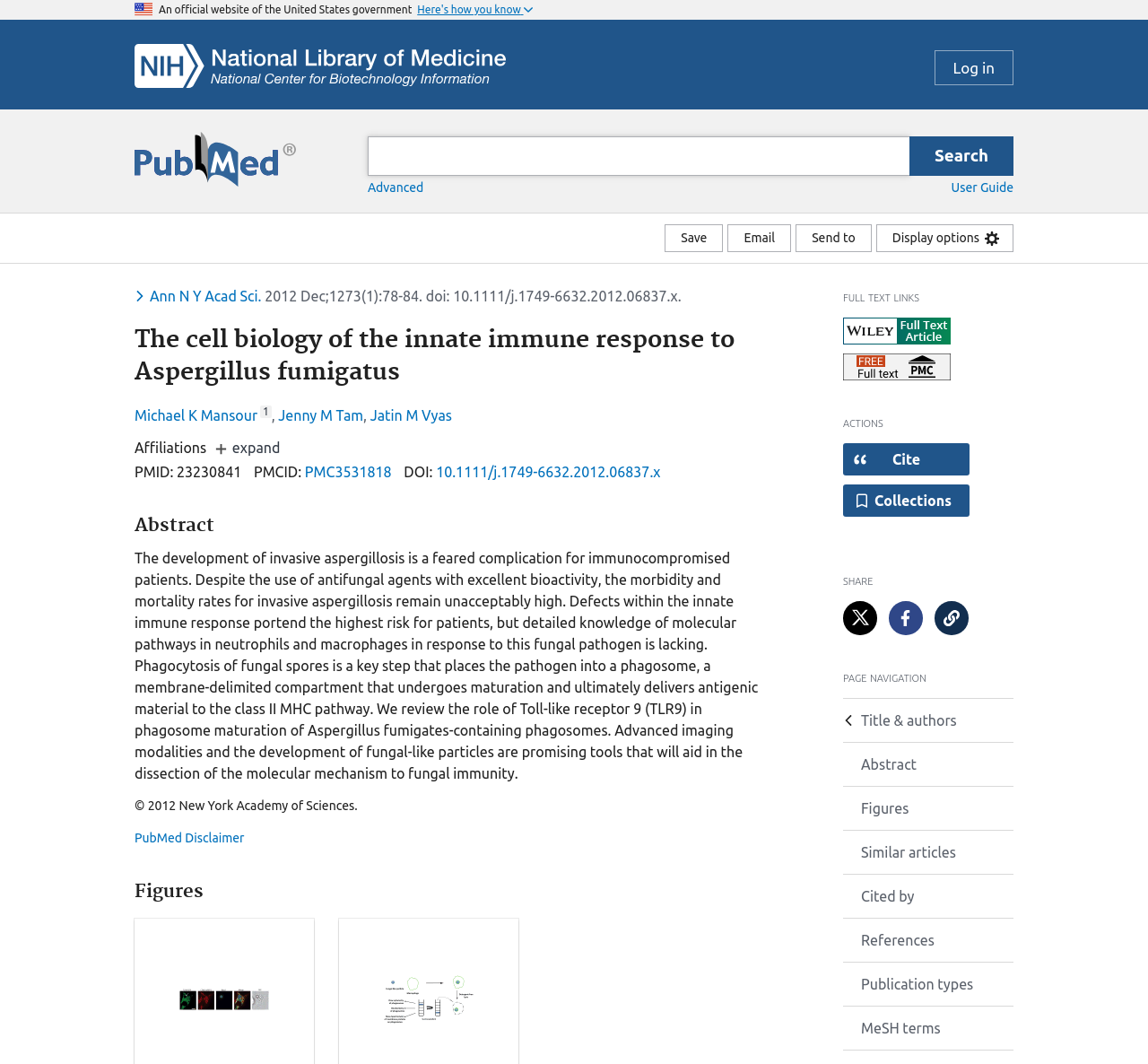How many figures are there in the article?
Kindly give a detailed and elaborate answer to the question.

I found the answer by looking at the figures section, where I saw two images labeled as 'Figure 1' and 'Figure 2'.